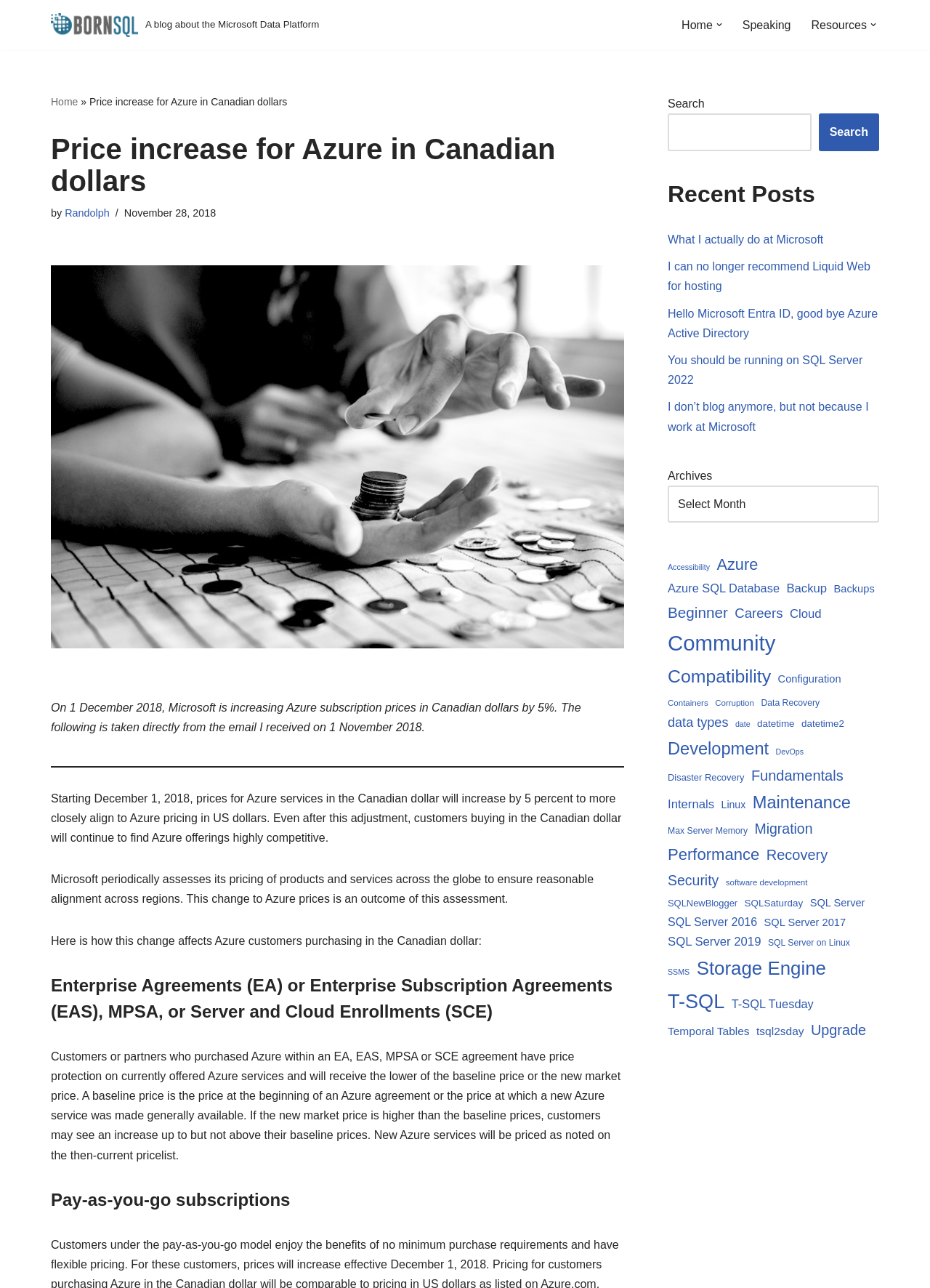Determine the bounding box coordinates of the UI element described below. Use the format (top-left x, top-left y, bottom-right x, bottom-right y) with floating point numbers between 0 and 1: Max Server Memory

[0.718, 0.639, 0.804, 0.651]